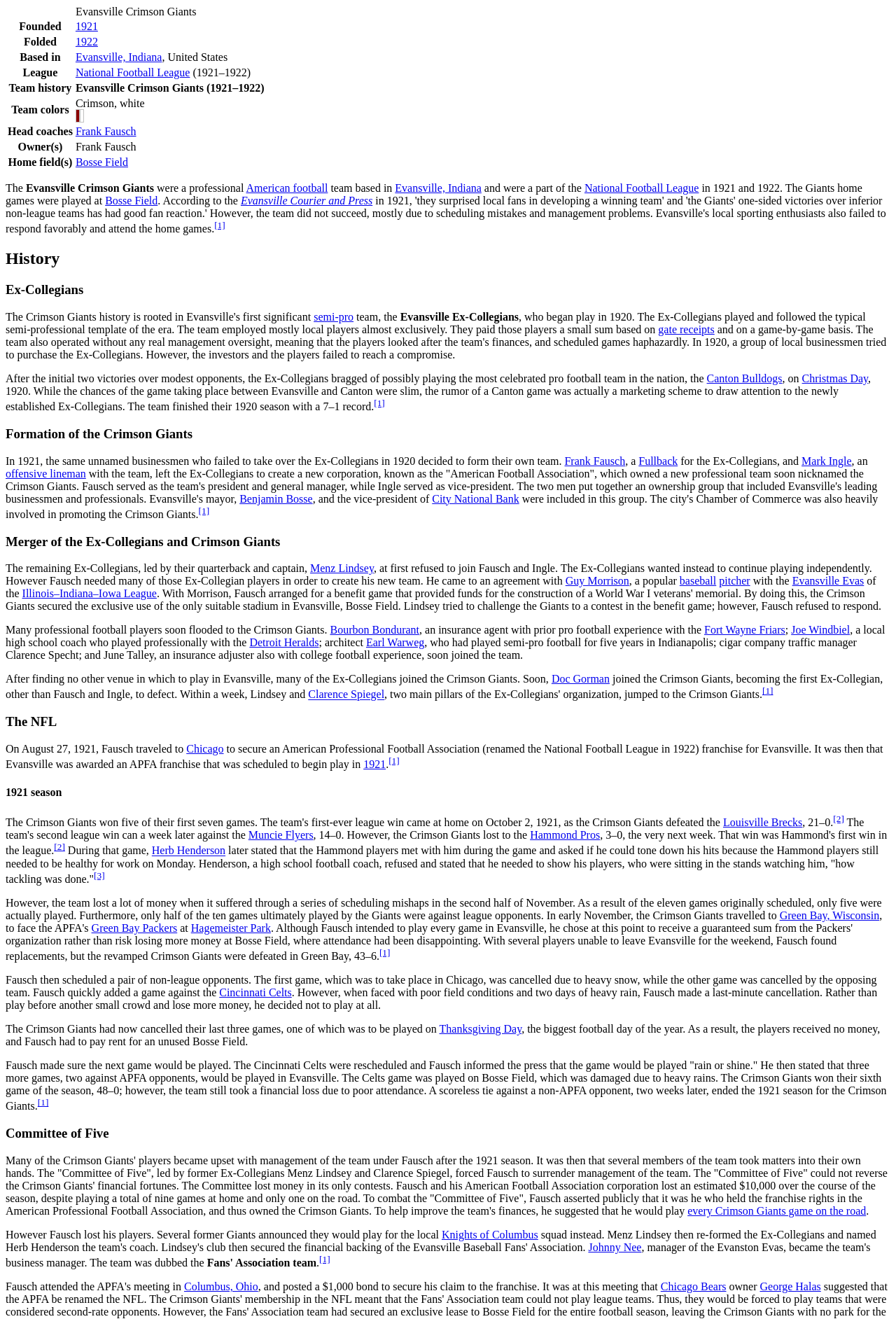Identify the bounding box coordinates for the region to click in order to carry out this instruction: "Check Contact us". Provide the coordinates using four float numbers between 0 and 1, formatted as [left, top, right, bottom].

None